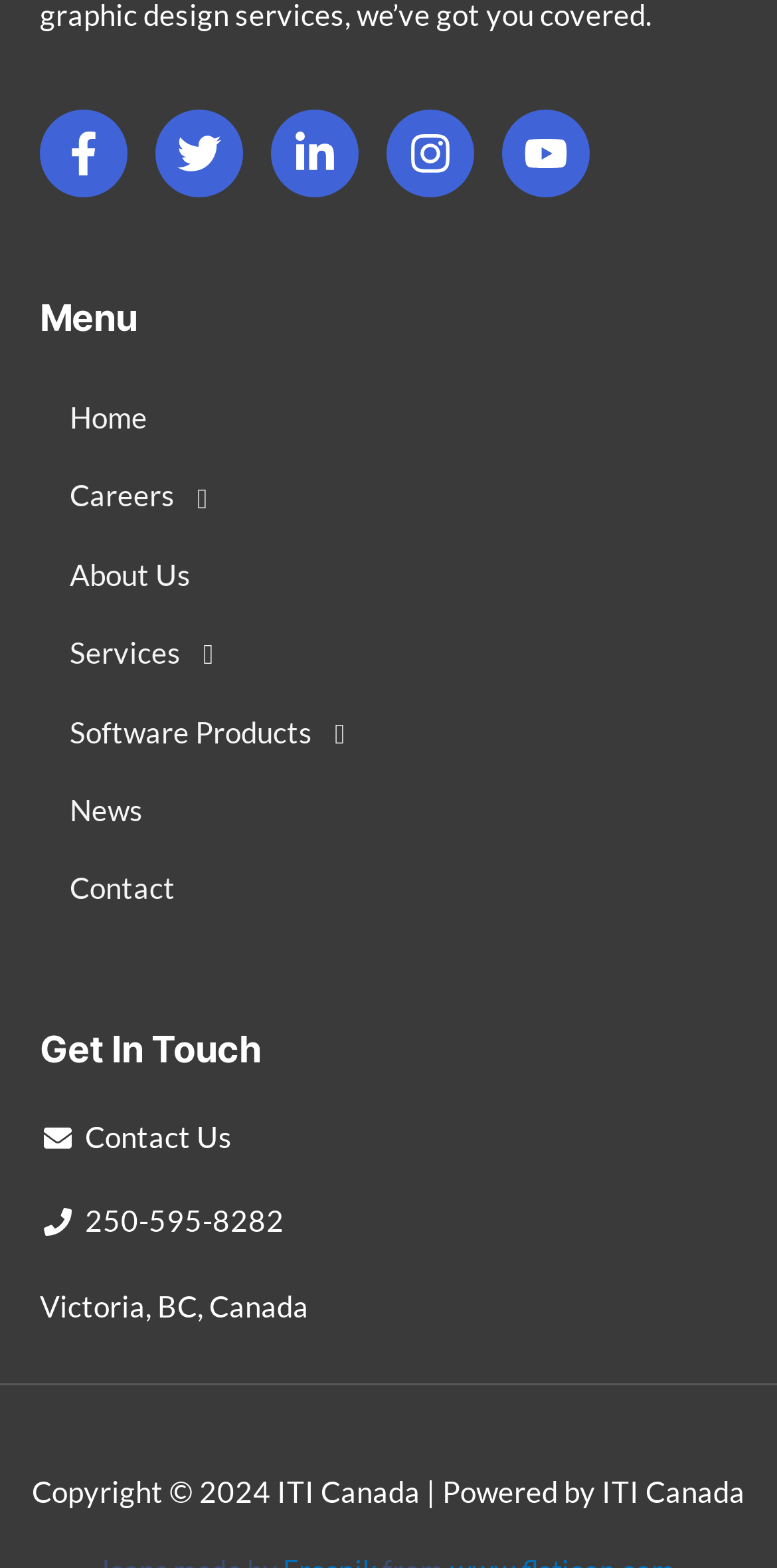Could you specify the bounding box coordinates for the clickable section to complete the following instruction: "Go to About Us page"?

[0.051, 0.343, 0.511, 0.392]